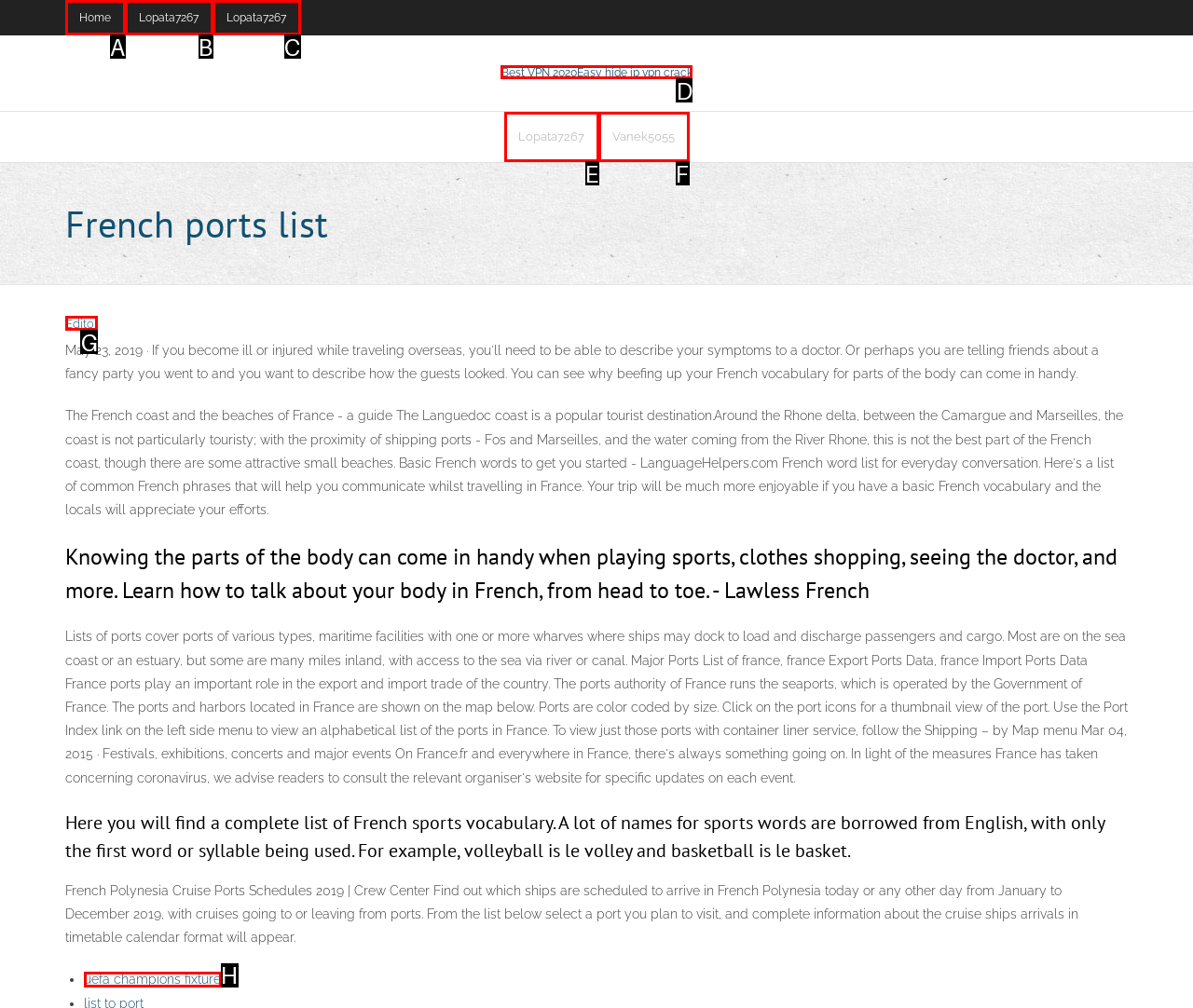Identify the correct UI element to click on to achieve the task: Check Editor. Provide the letter of the appropriate element directly from the available choices.

G